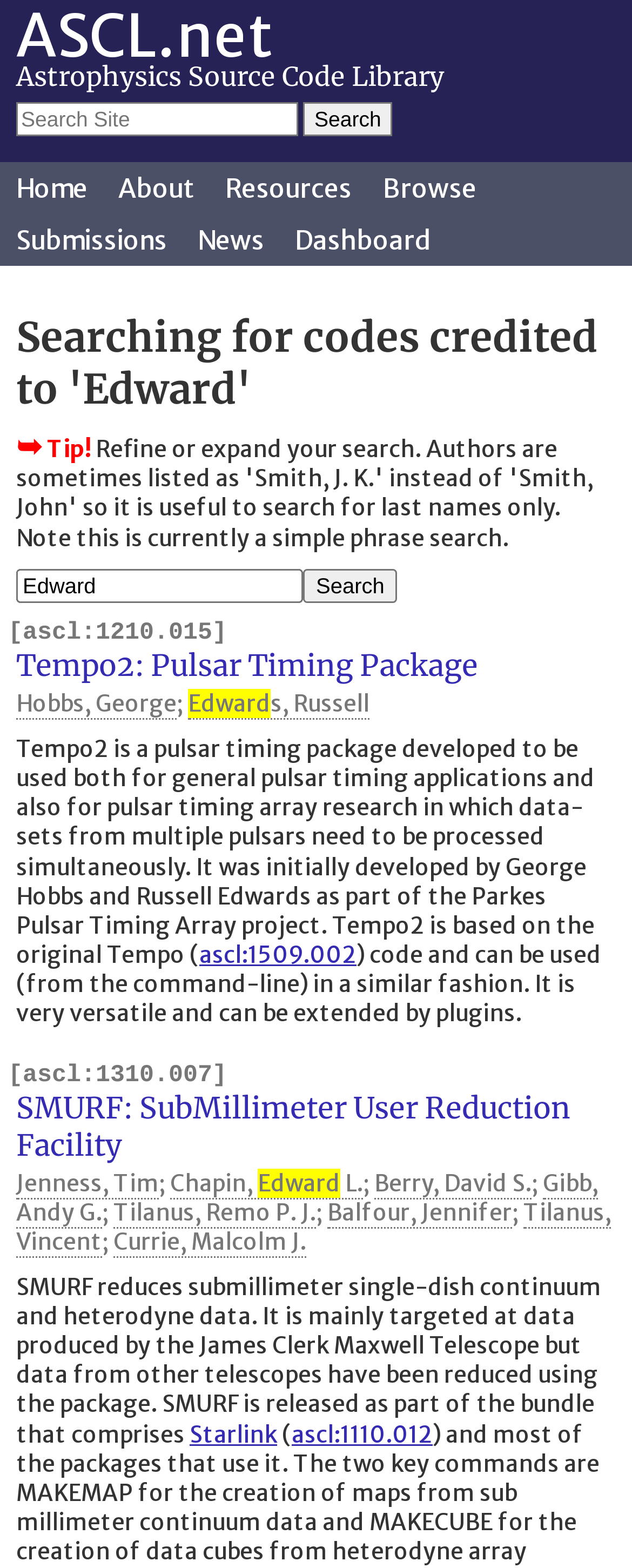Answer briefly with one word or phrase:
What is the name of the website?

ASCL.net